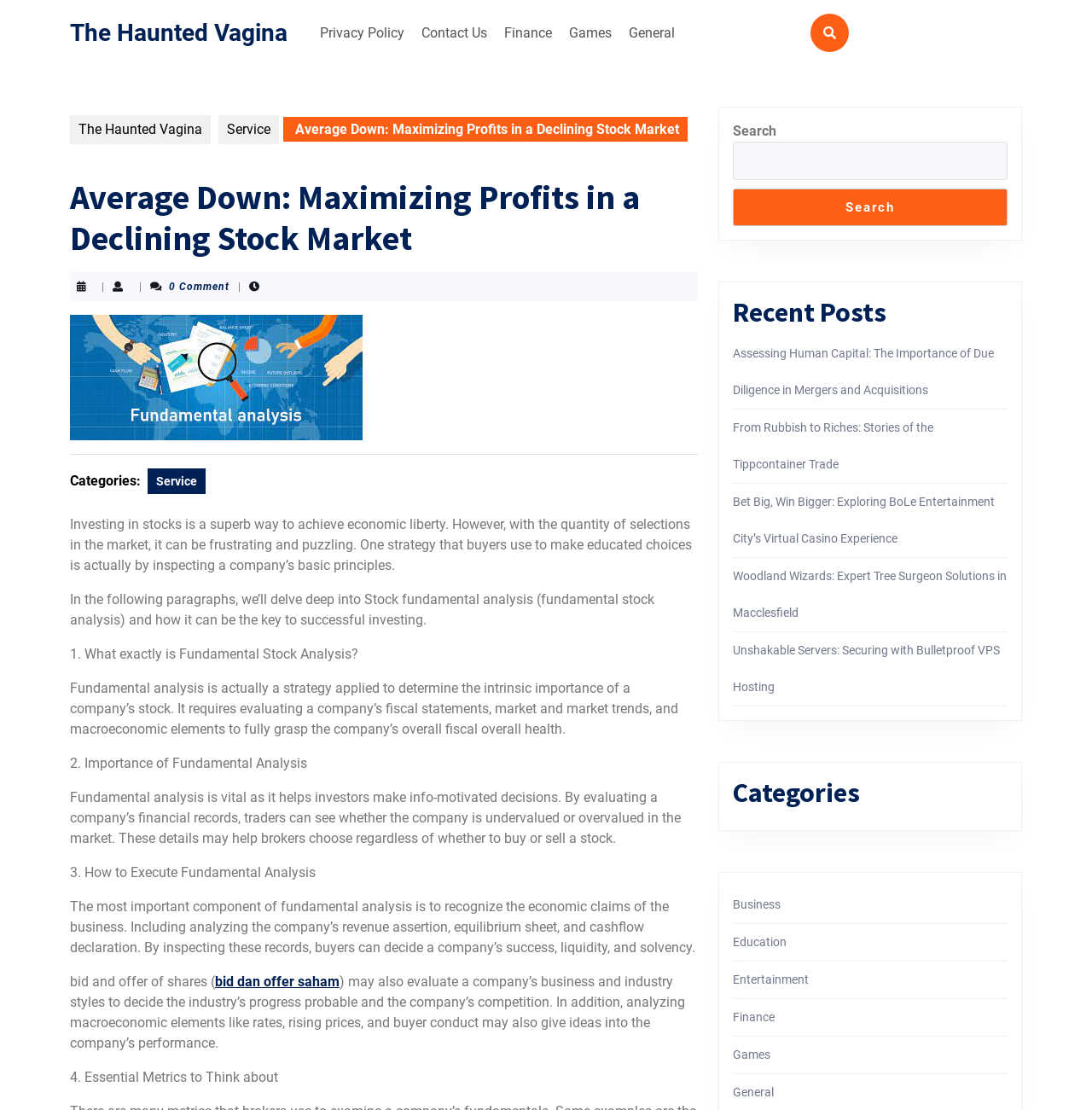Locate the bounding box coordinates of the element I should click to achieve the following instruction: "Search for something".

[0.671, 0.128, 0.923, 0.162]